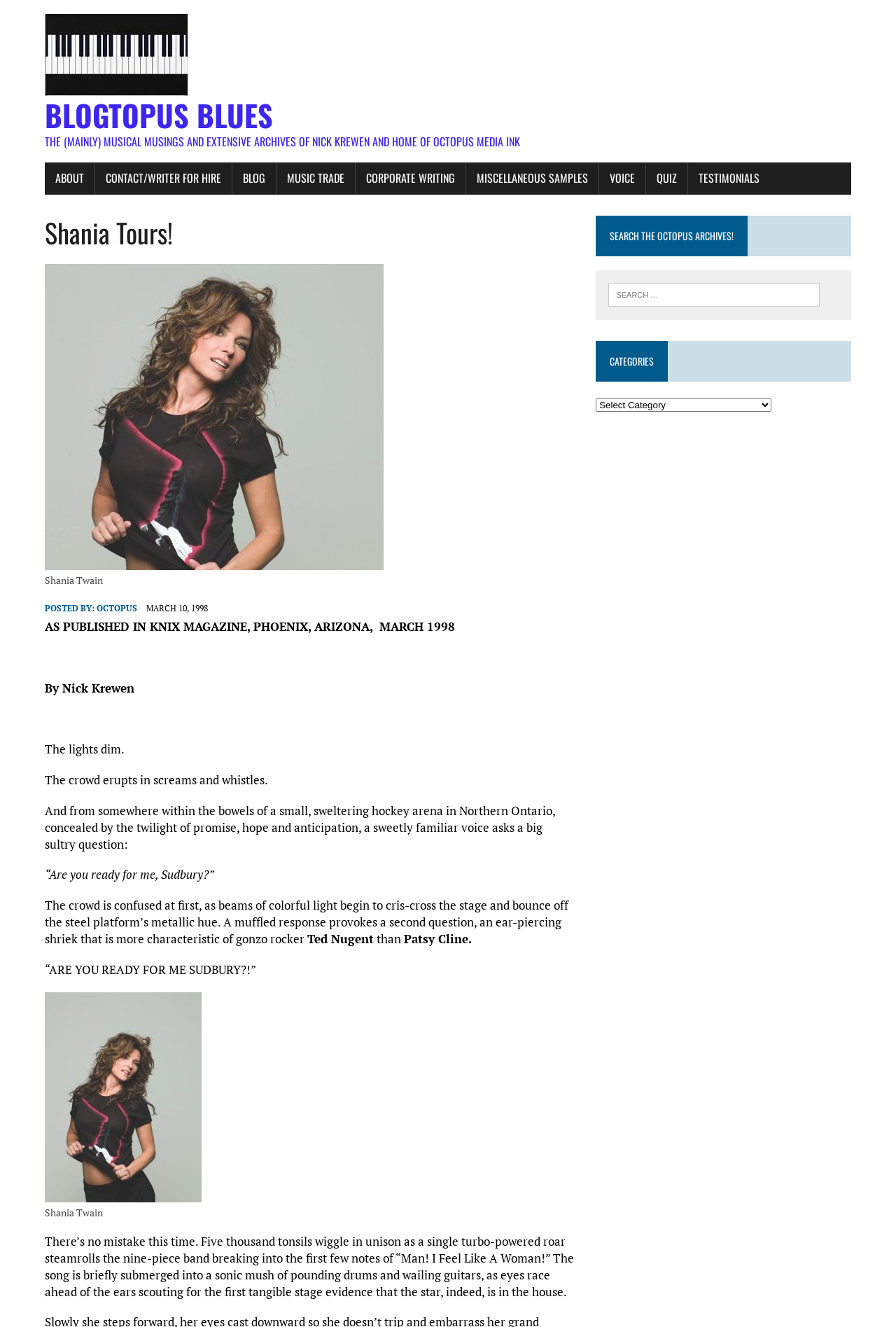Identify the bounding box coordinates for the element that needs to be clicked to fulfill this instruction: "Read the 'TESTIMONIALS' section". Provide the coordinates in the format of four float numbers between 0 and 1: [left, top, right, bottom].

[0.768, 0.123, 0.859, 0.147]